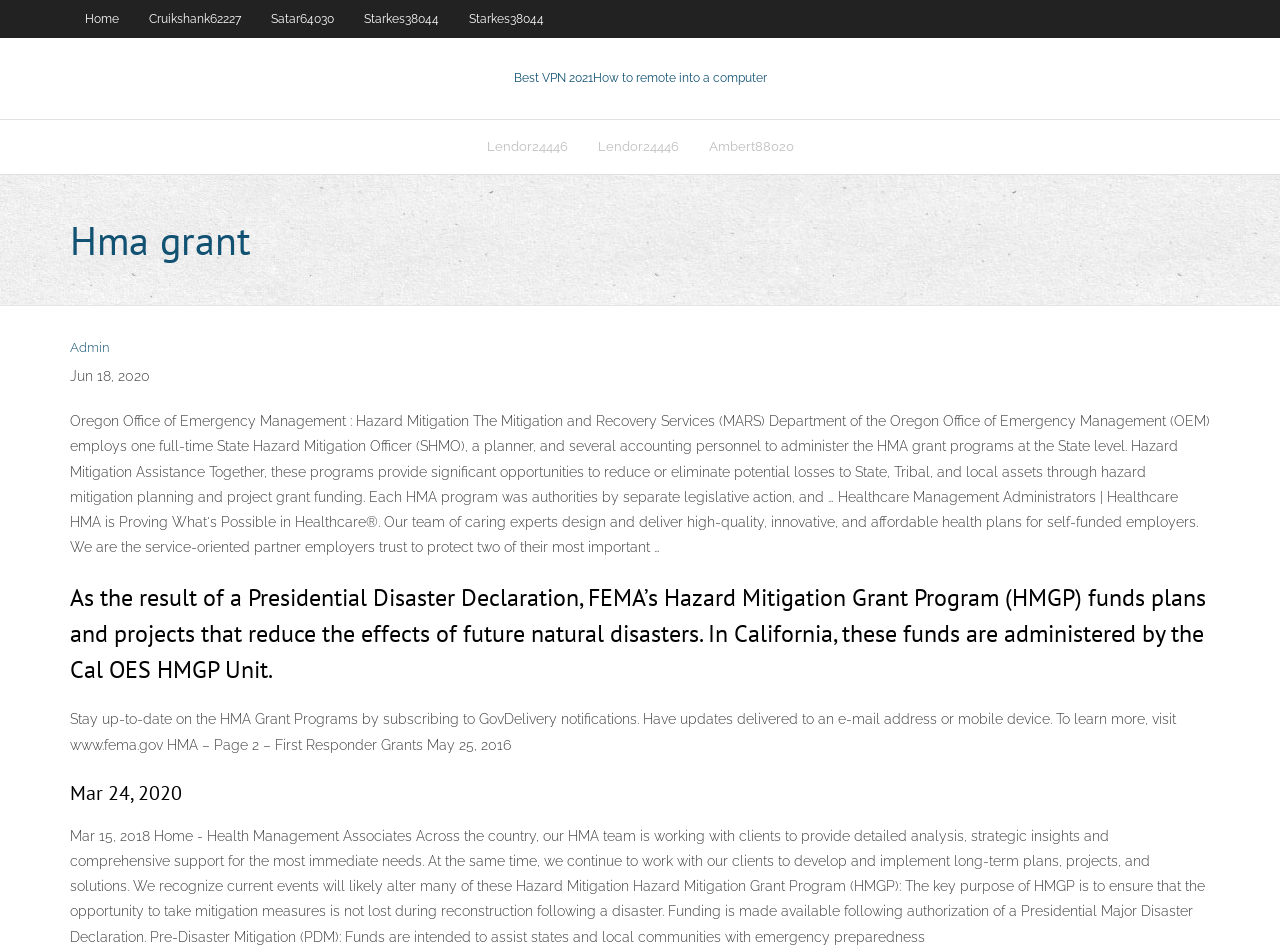What is the date mentioned in the second paragraph?
Answer with a single word or short phrase according to what you see in the image.

Jun 18, 2020